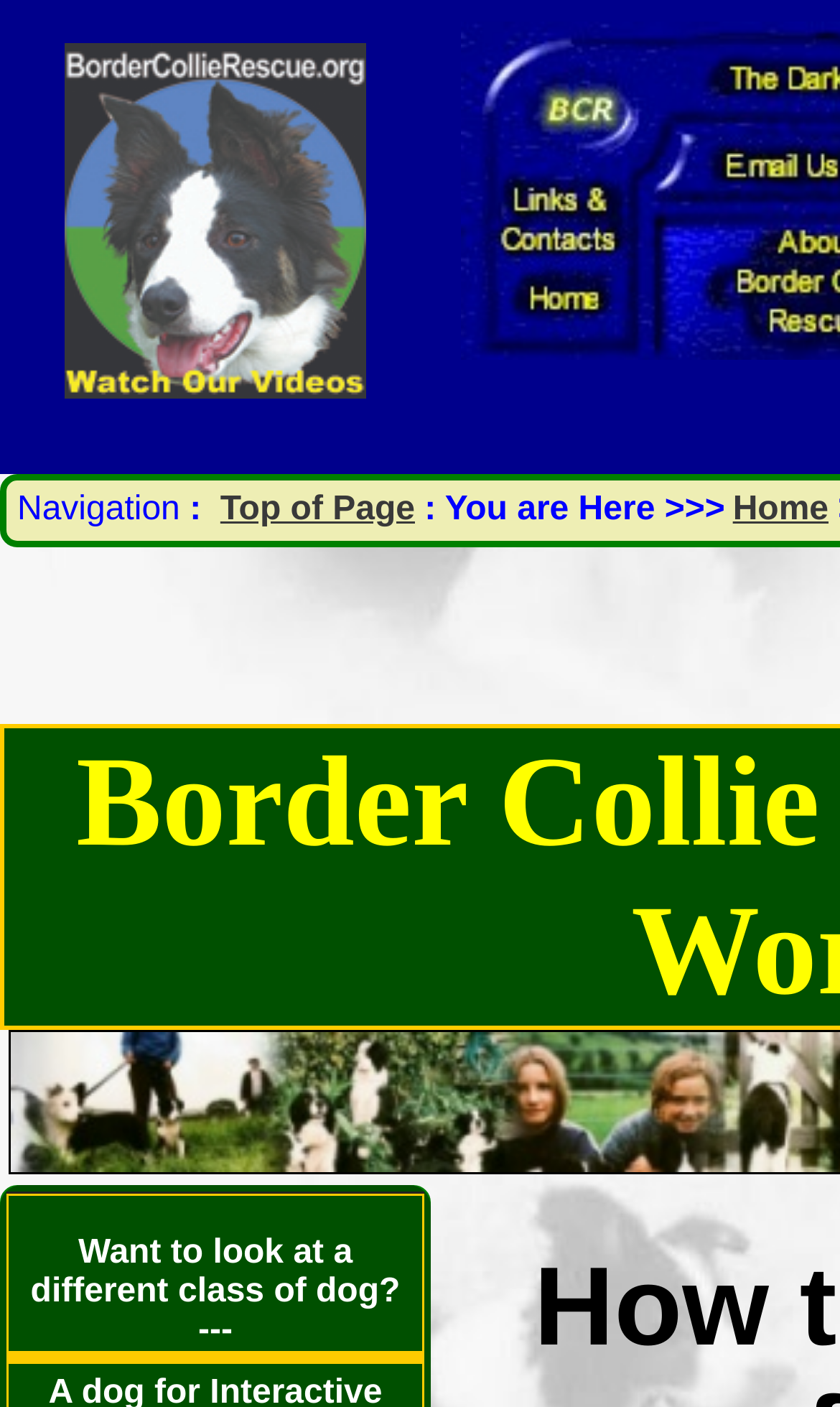Provide the bounding box coordinates of the HTML element described as: "Dogs". The bounding box coordinates should be four float numbers between 0 and 1, i.e., [left, top, right, bottom].

[0.021, 0.426, 0.3, 0.501]